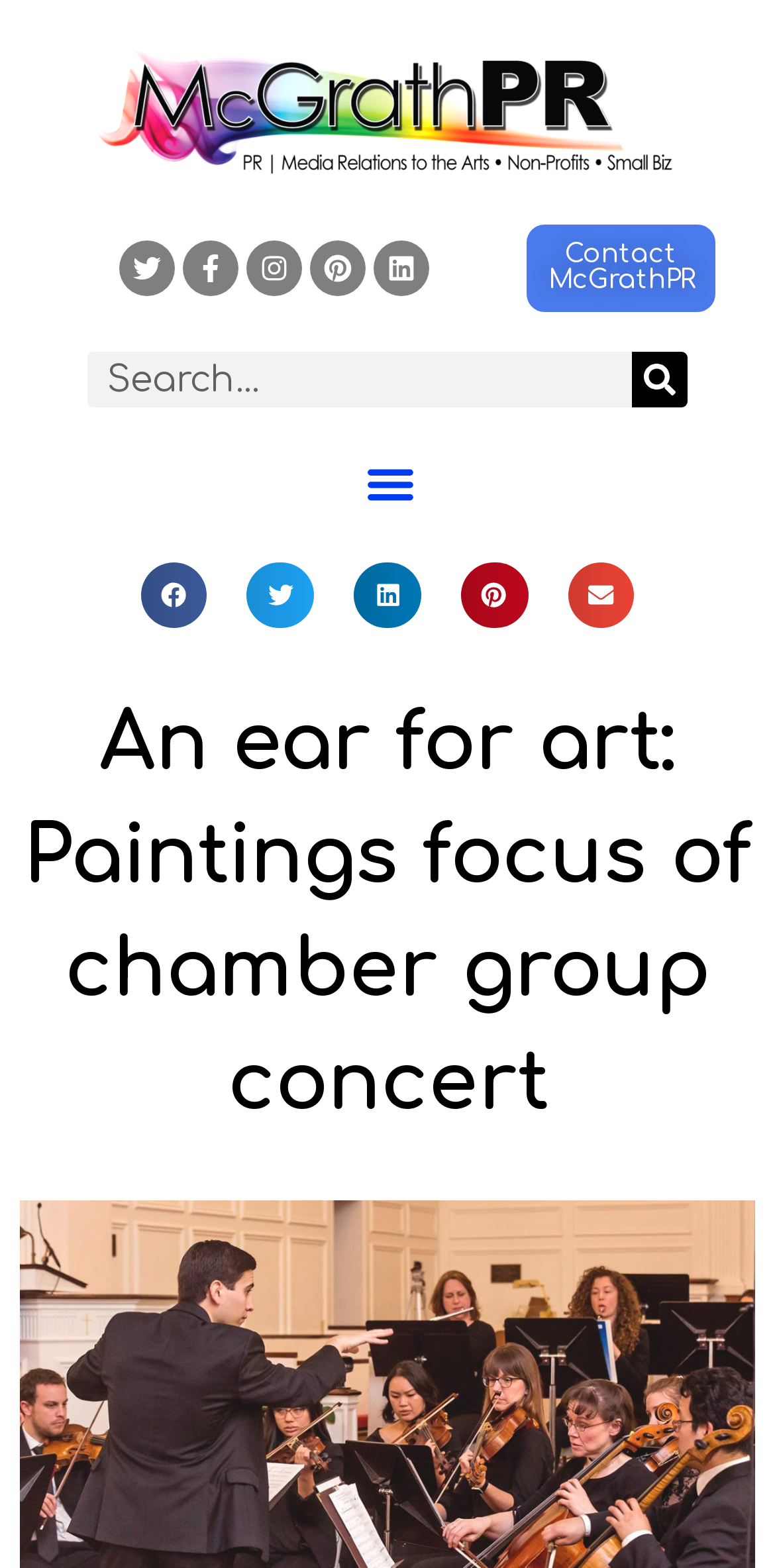From the image, can you give a detailed response to the question below:
How many social media links are available?

I counted the number of social media links by looking at the links with text 'Twitter', 'Facebook-f', 'Instagram', 'Pinterest', and 'Linkedin'.